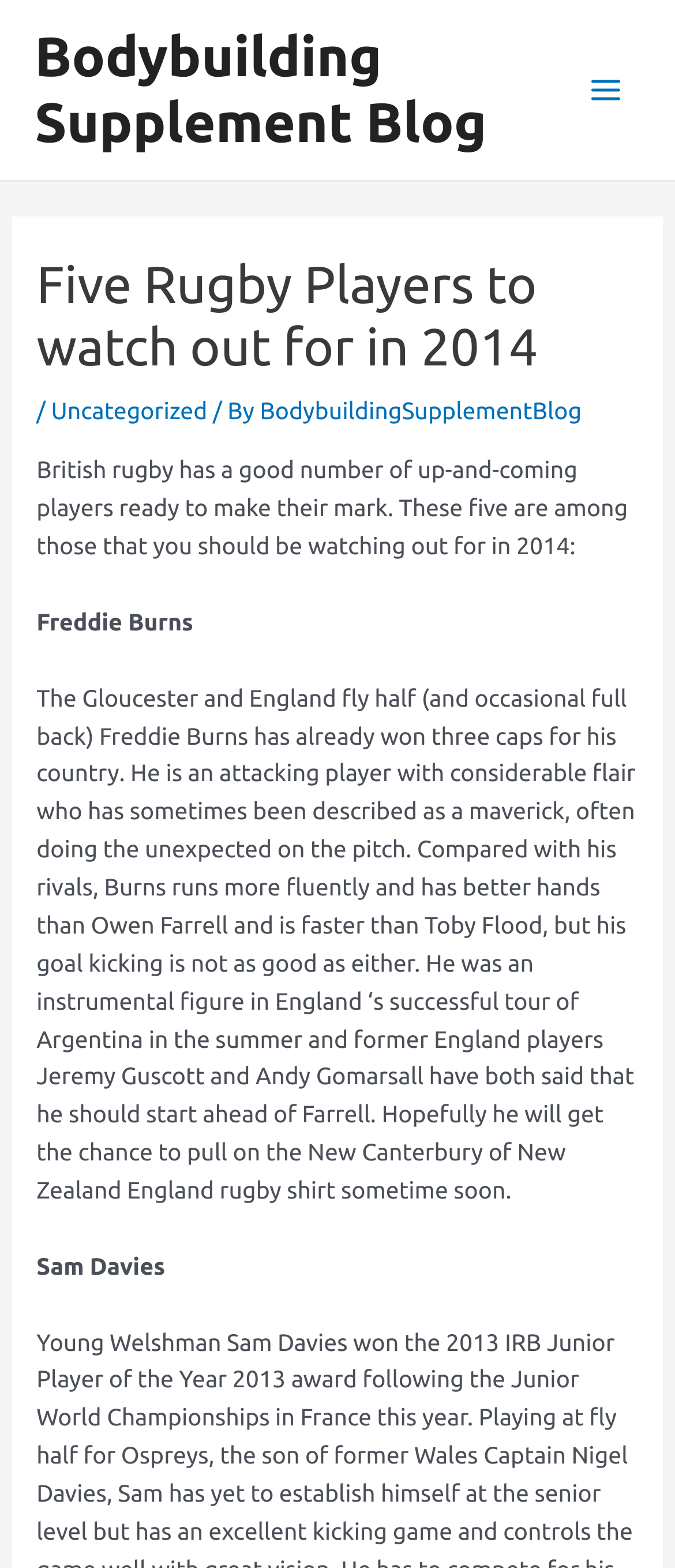Use the information in the screenshot to answer the question comprehensively: What is the name of the country where England had a successful tour?

The webpage mentions that 'England had a successful tour of Argentina in the summer', indicating that the country where England had a successful tour is Argentina.